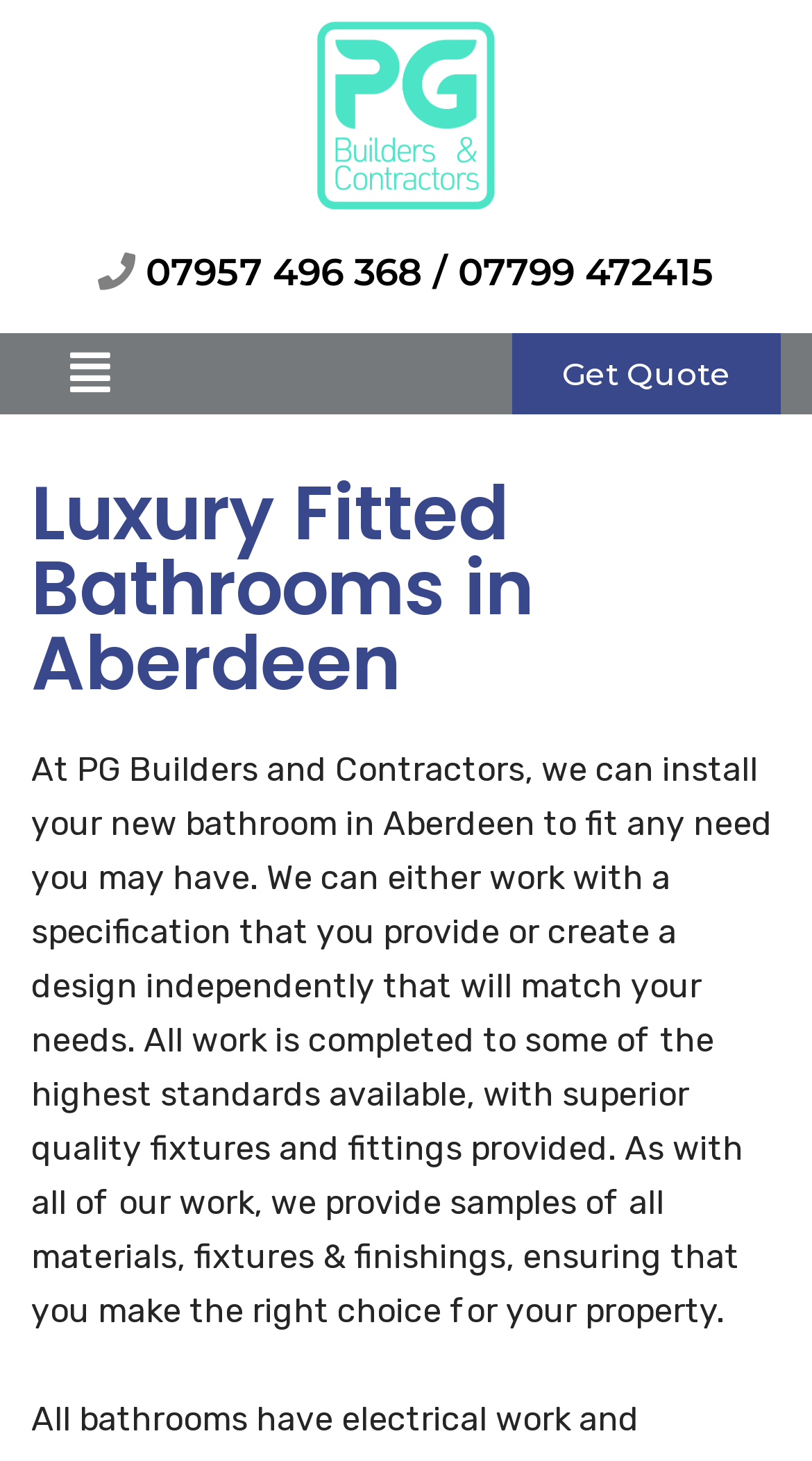Answer the following in one word or a short phrase: 
What can be done on the website?

Get a quote